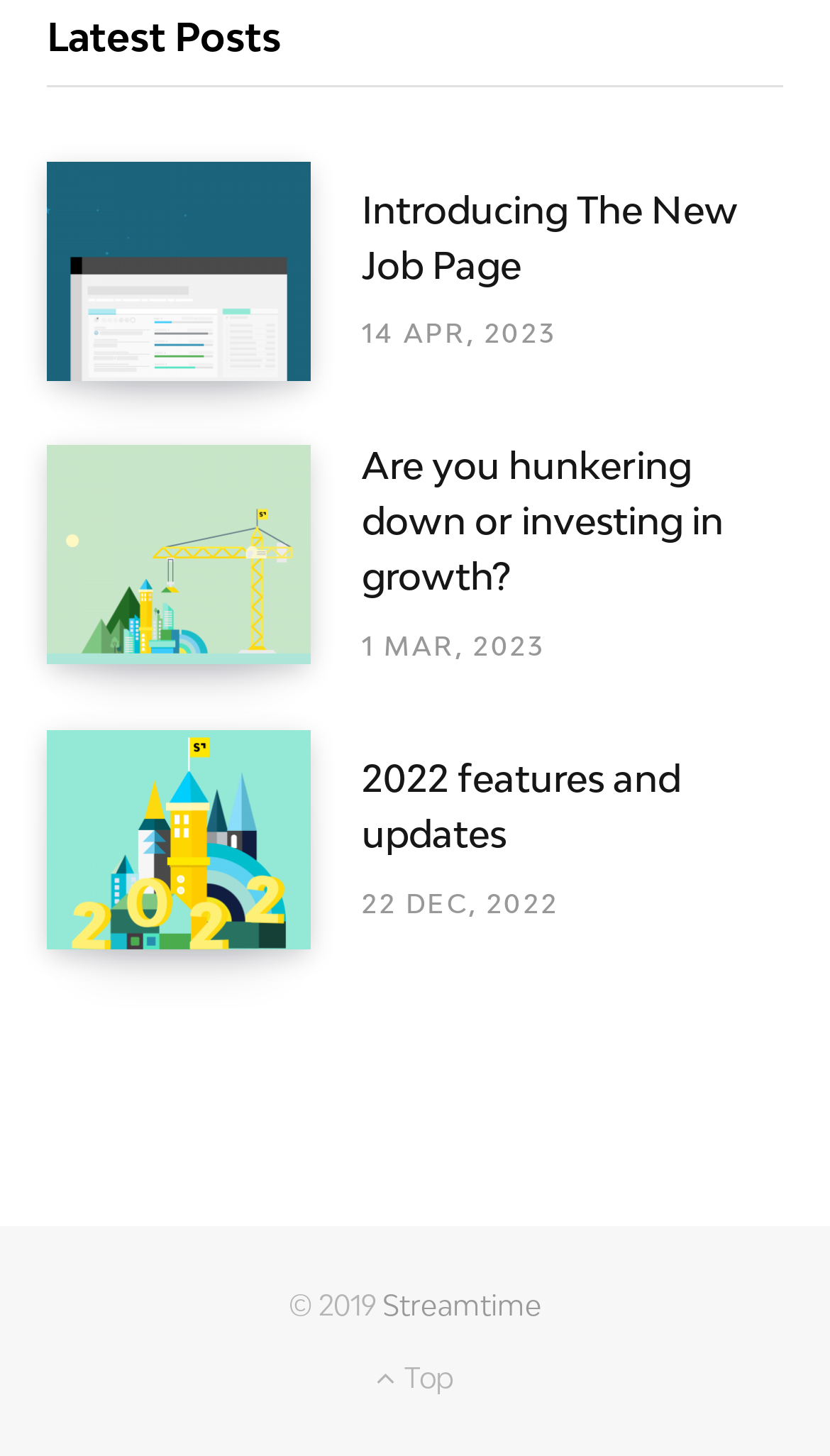Locate the bounding box coordinates of the element that should be clicked to execute the following instruction: "View latest posts".

[0.056, 0.005, 0.944, 0.059]